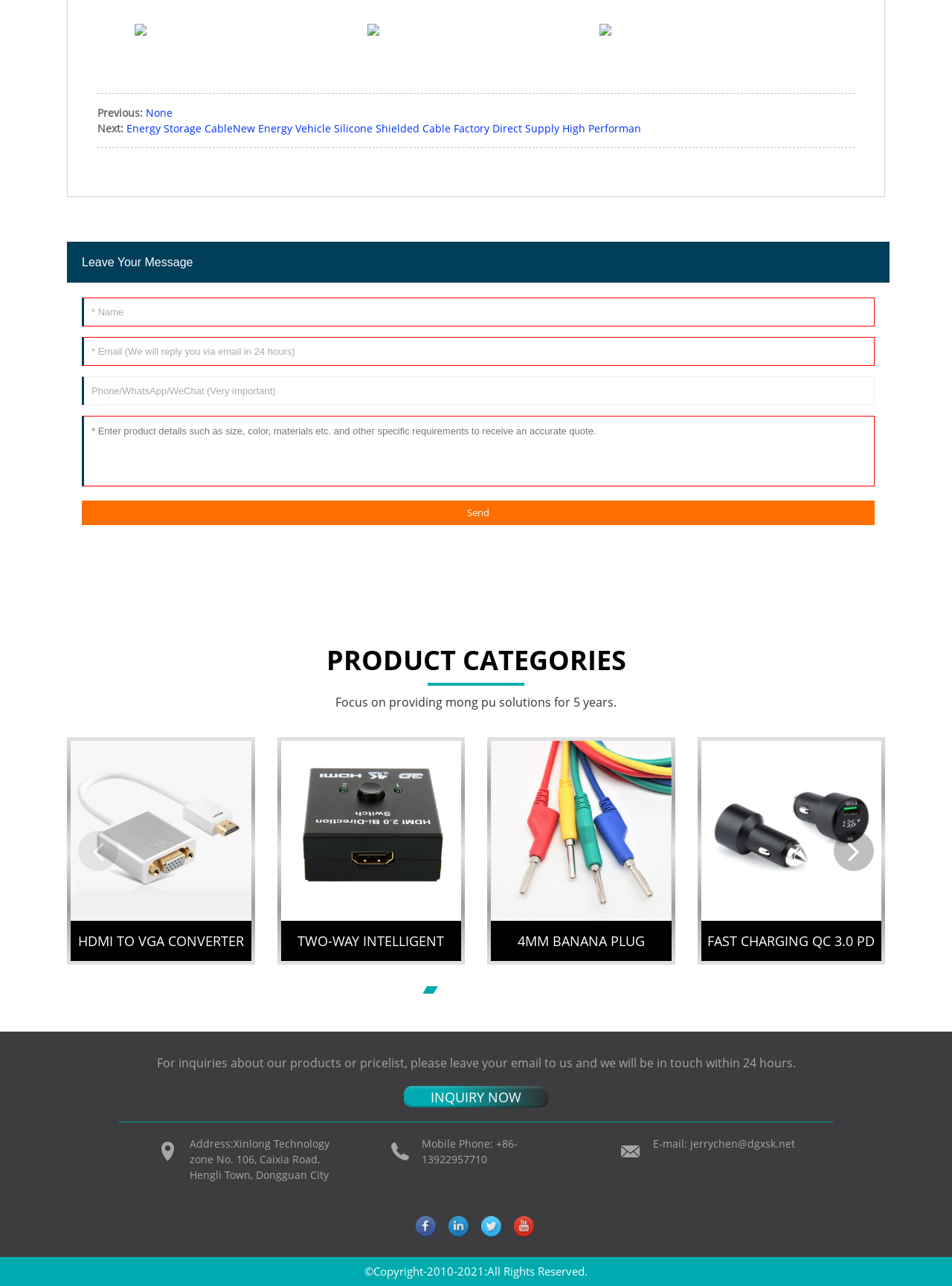Respond with a single word or phrase for the following question: 
What is the purpose of the 'Previous:' and 'Next:' links?

To navigate product pages